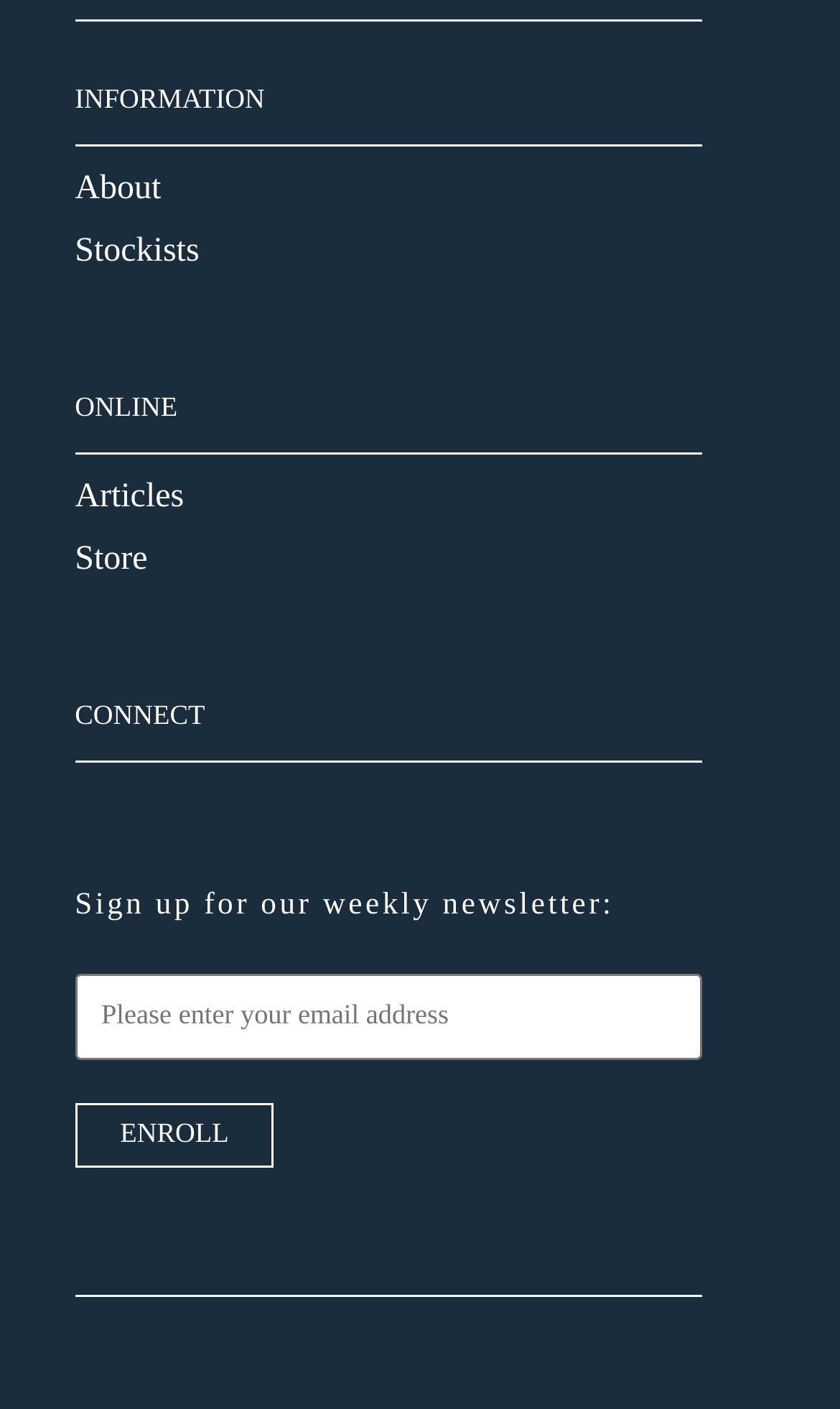How many links are there in the menu?
Please provide a single word or phrase in response based on the screenshot.

5